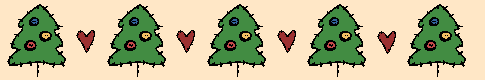Interpret the image and provide an in-depth description.

The image features a whimsical and colorful design of multiple Christmas trees arranged in a row. Each tree is vibrant green, adorned with round, colorful ornaments in shades of blue, yellow, and red. Flanking the trees are stylized red hearts, adding a festive and playful touch to the overall composition. The background is a soft, warm beige, which enhances the cheerful appearance of the trees and hearts, making them stand out. This charming illustration could be perfect for holiday-themed decorations or as part of a playful greeting.